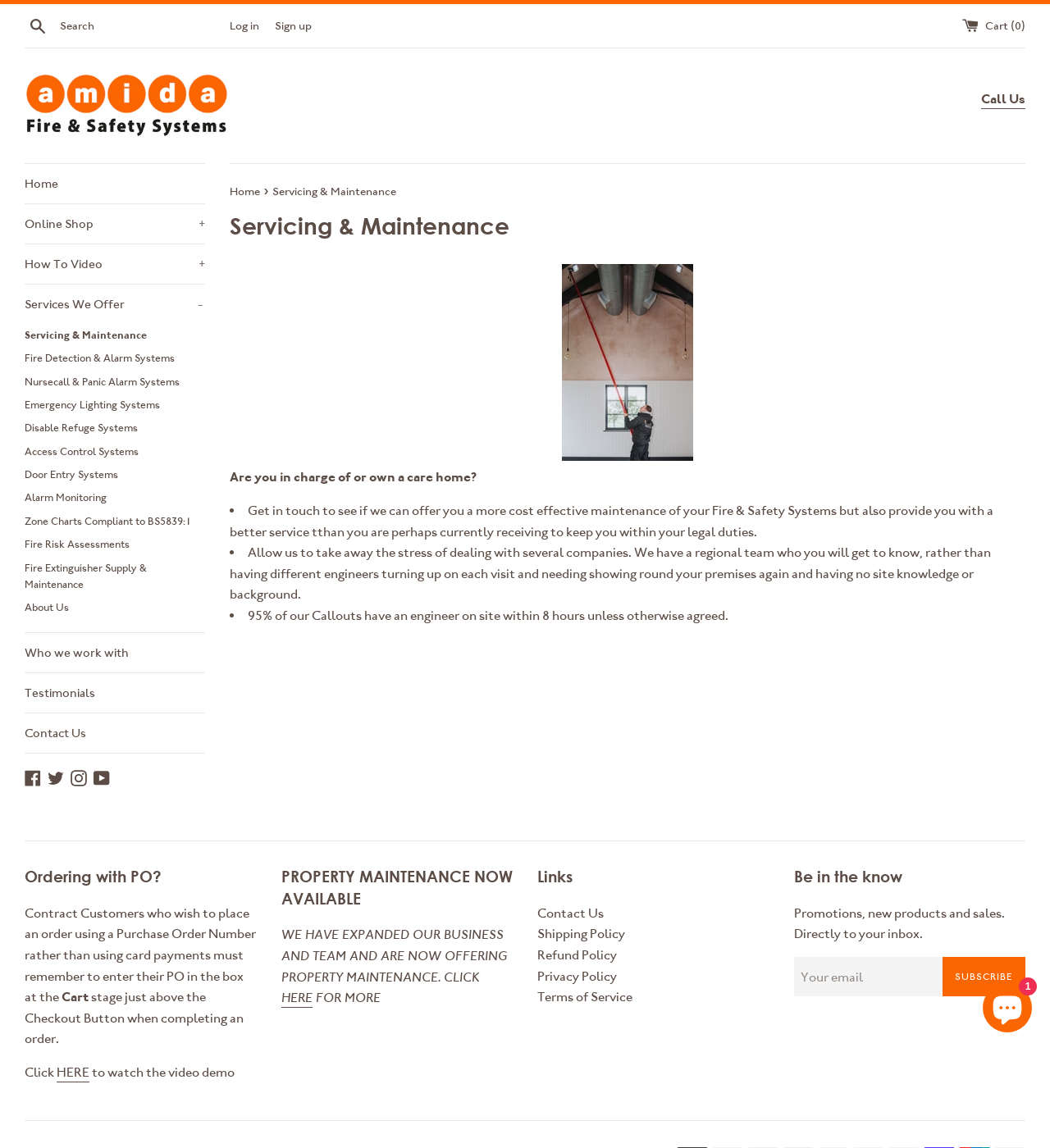What is the purpose of the 'Search' button?
From the image, respond with a single word or phrase.

To search the website